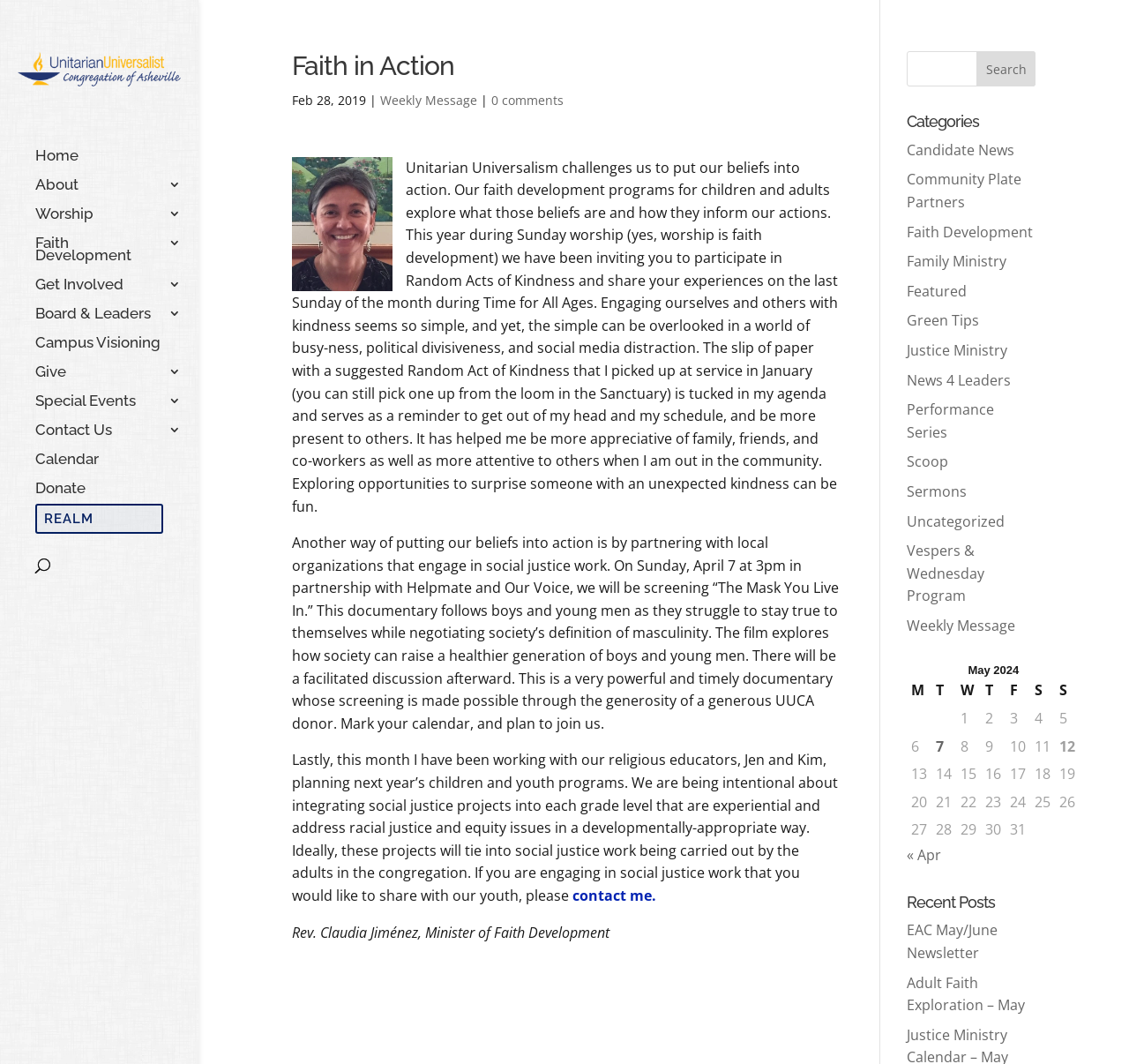What is the date of the latest article?
Refer to the image and provide a concise answer in one word or phrase.

Feb 28, 2019